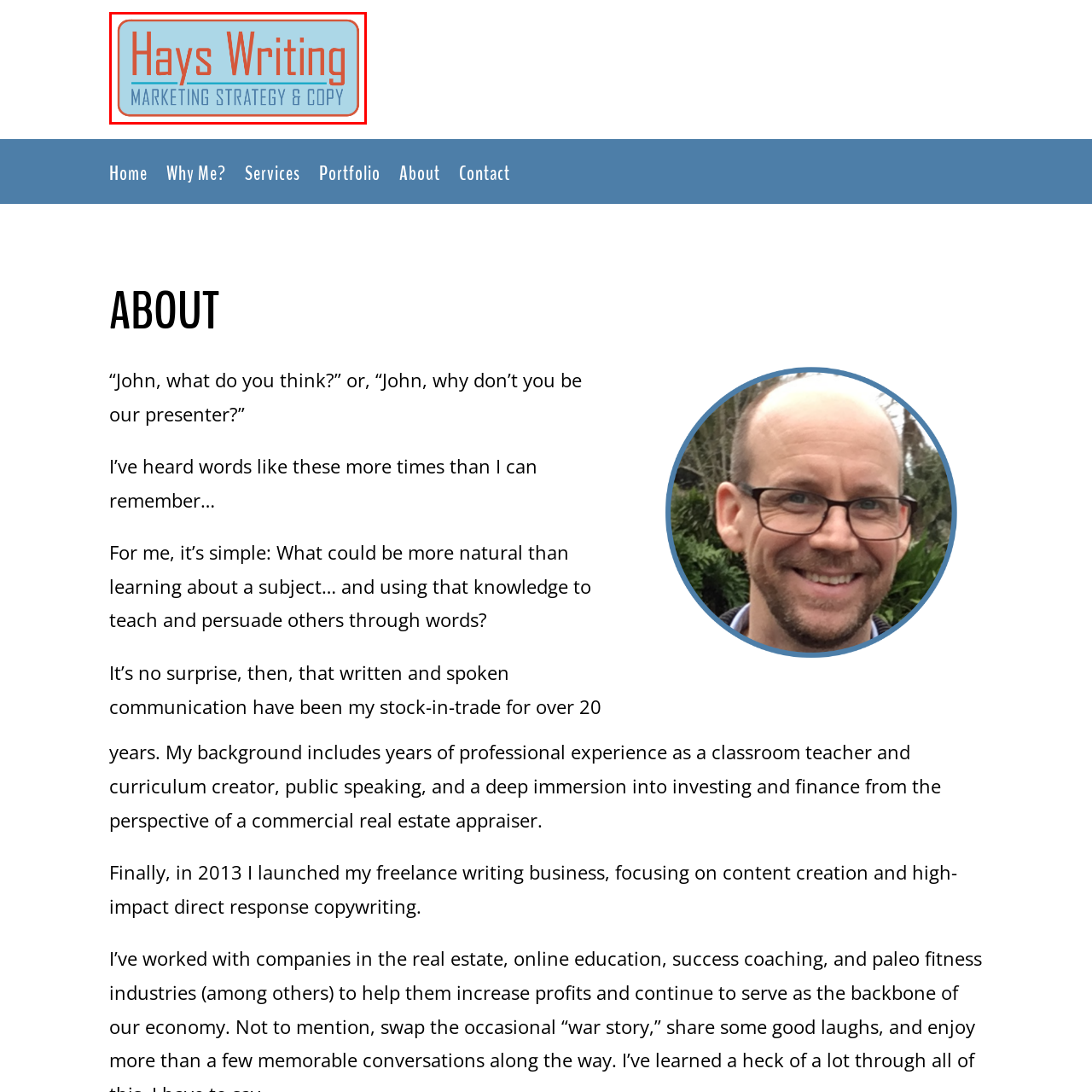What font color is used for the phrase 'MARKETING STRATEGY & COPY'?
Examine the image that is surrounded by the red bounding box and answer the question with as much detail as possible using the image.

The caption states that the phrase 'MARKETING STRATEGY & COPY' is presented in a smaller, more structured blue font, indicating that the font color used for this phrase is blue.